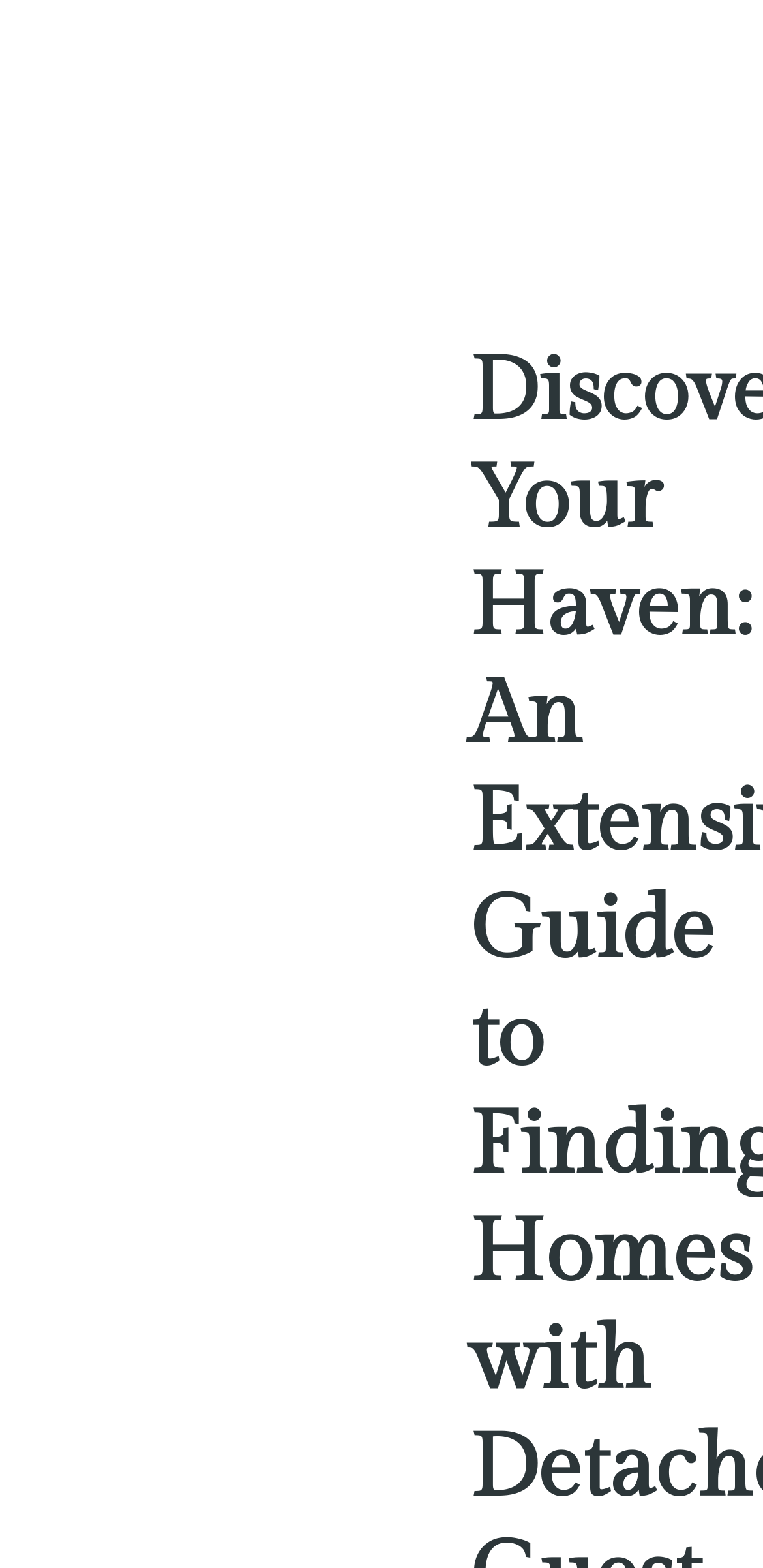From the element description name="input_2", predict the bounding box coordinates of the UI element. The coordinates must be specified in the format (top-left x, top-left y, bottom-right x, bottom-right y) and should be within the 0 to 1 range.

[0.077, 0.645, 0.923, 0.715]